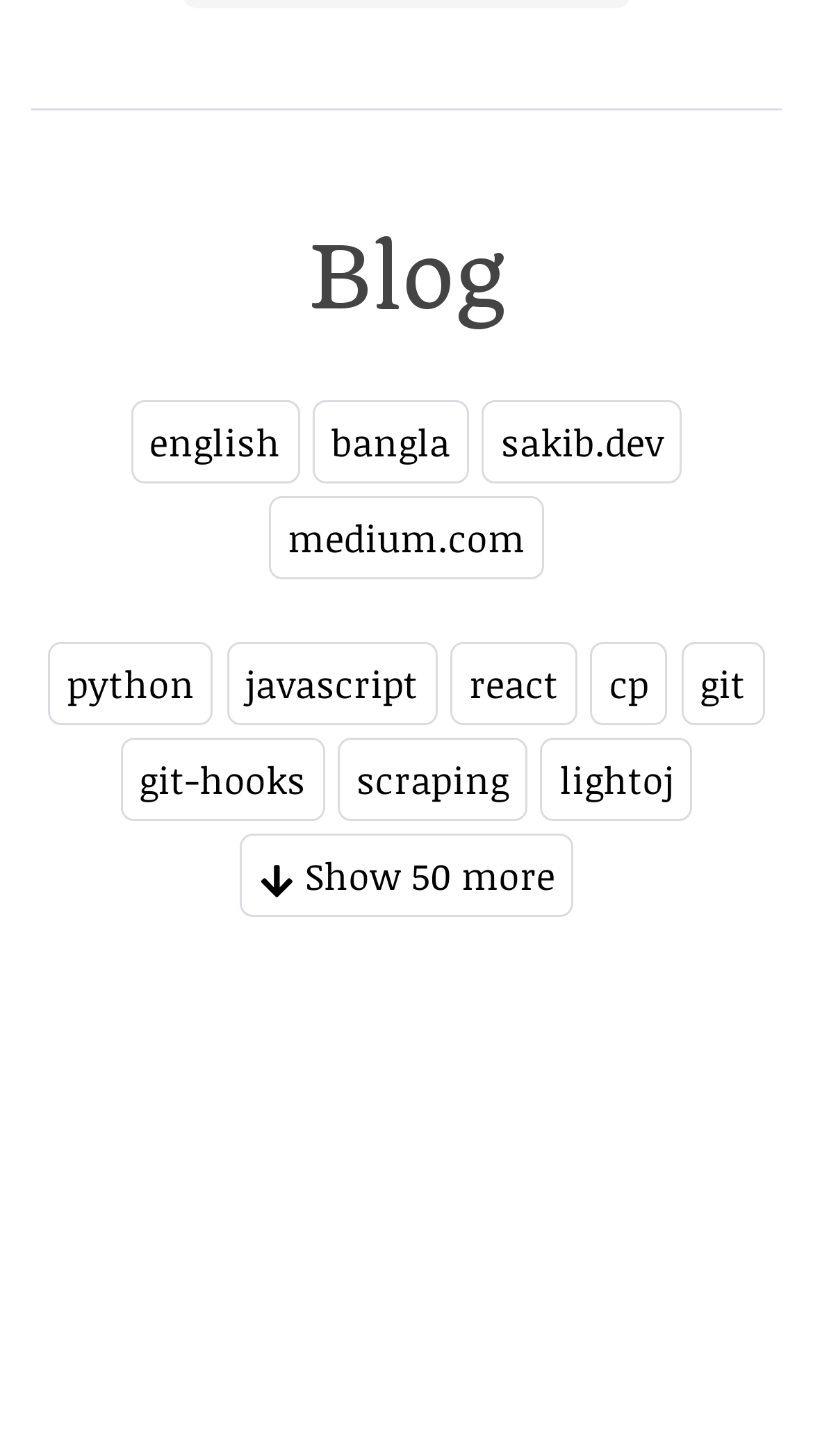Specify the bounding box coordinates of the element's area that should be clicked to execute the given instruction: "Show more options". The coordinates should be four float numbers between 0 and 1, i.e., [left, top, right, bottom].

[0.294, 0.573, 0.706, 0.63]